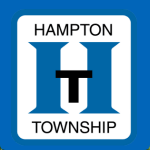What is the first word displayed on the logo?
Please elaborate on the answer to the question with detailed information.

According to the caption, the logo prominently displays the word 'HAMPTON' at the top, which makes it the first word displayed on the logo.